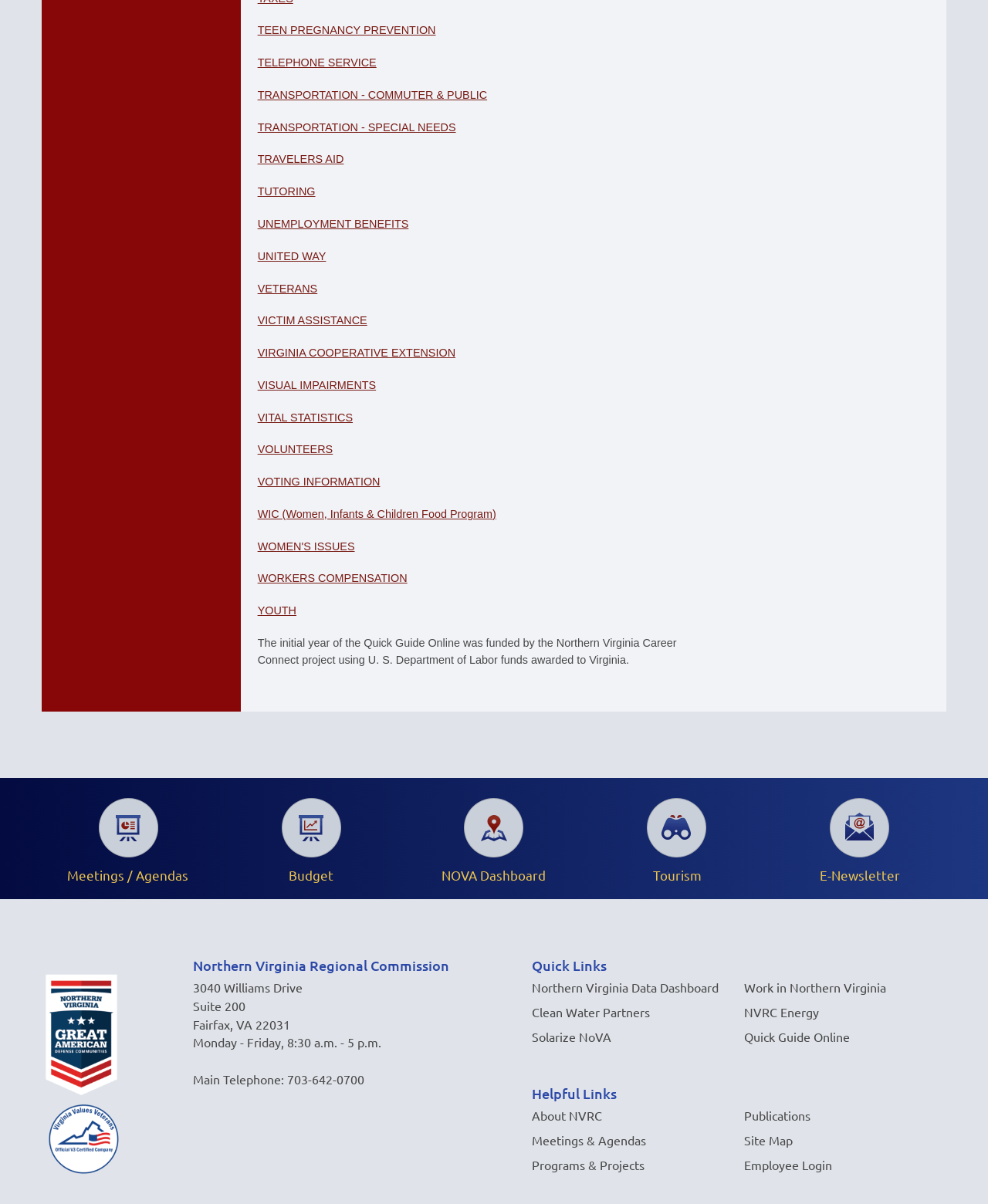Please locate the bounding box coordinates of the region I need to click to follow this instruction: "Click on TEEN PREGNANCY PREVENTION link".

[0.261, 0.006, 0.441, 0.017]